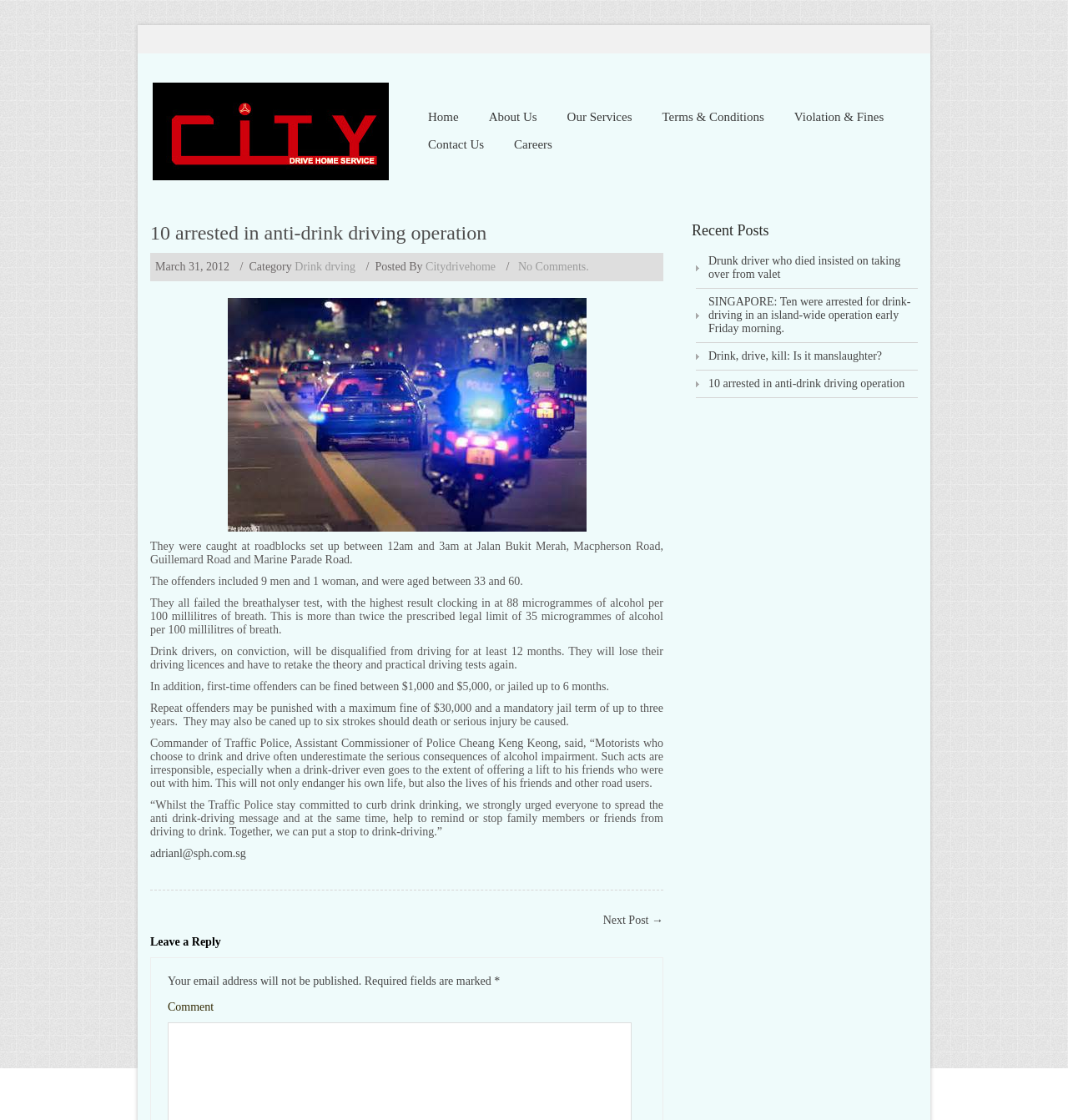What is the name of the service mentioned in the webpage?
Please use the visual content to give a single word or phrase answer.

City Drive Home Service